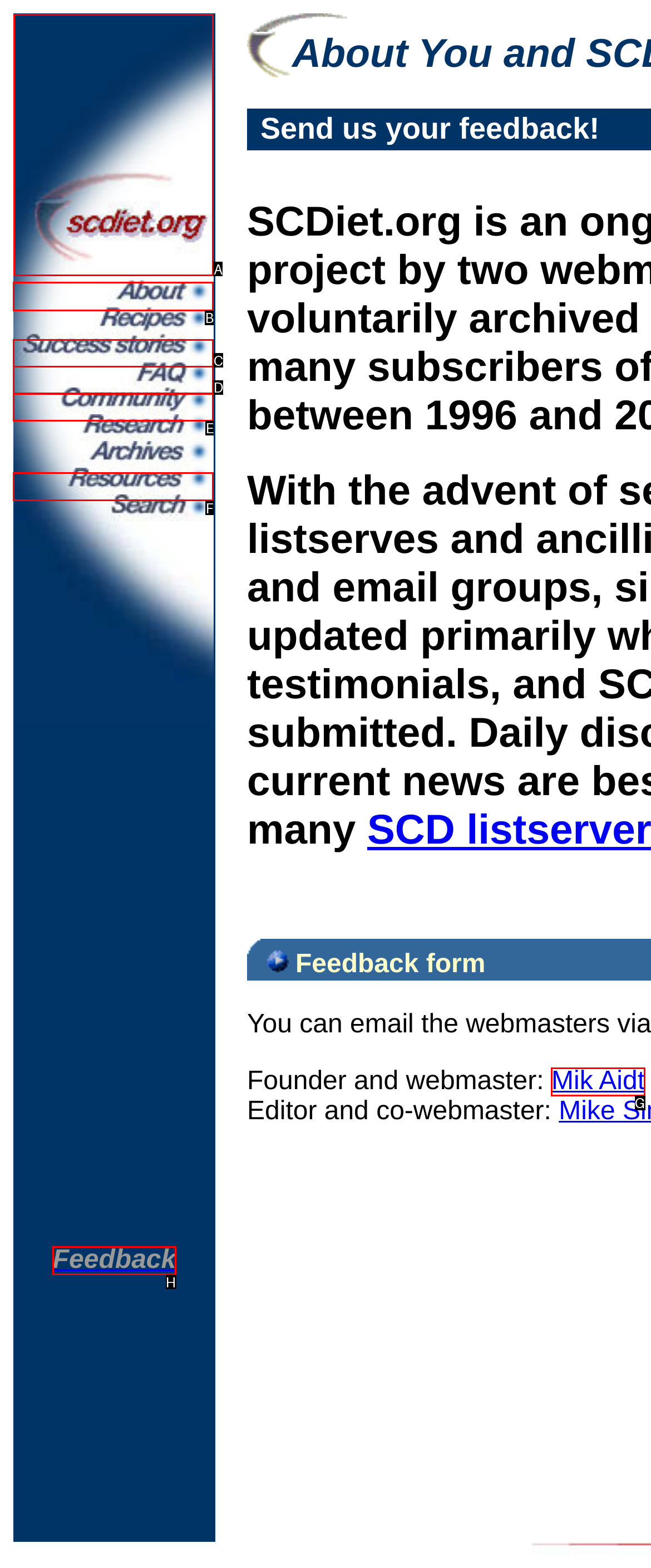Which option should be clicked to complete this task: click the image at the top
Reply with the letter of the correct choice from the given choices.

A